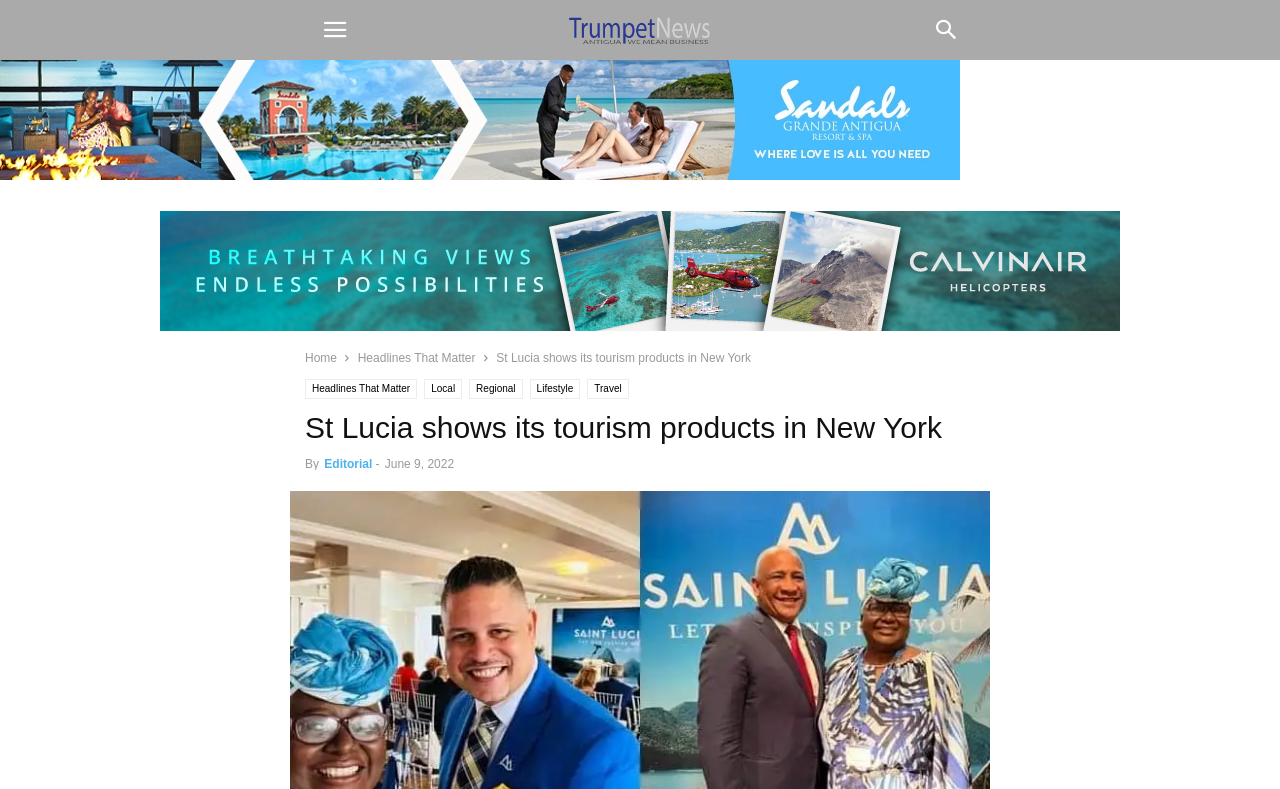Who is the author of the article?
Your answer should be a single word or phrase derived from the screenshot.

Editorial